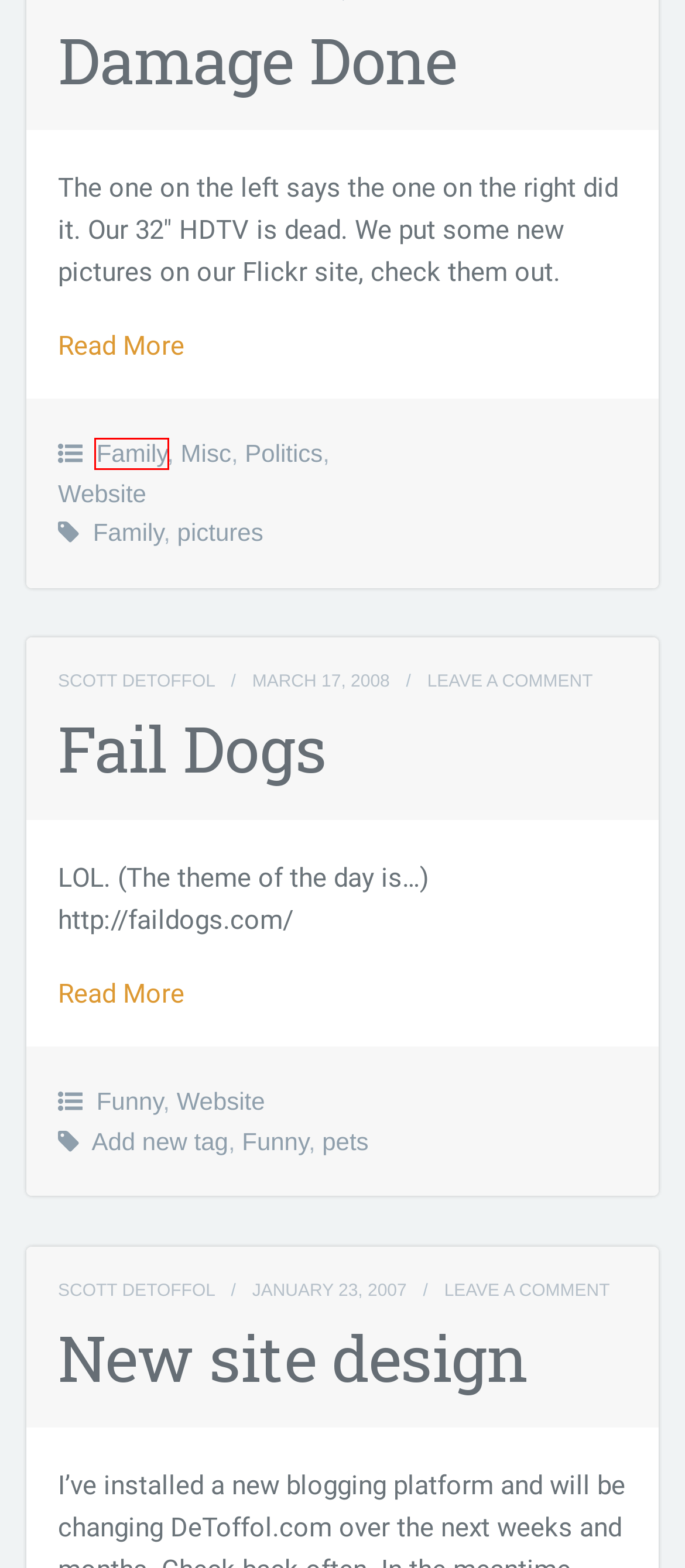Look at the screenshot of a webpage with a red bounding box and select the webpage description that best corresponds to the new page after clicking the element in the red box. Here are the options:
A. Add new tag | Scott's Blog
B. Funny | Scott's Blog
C. Misc | Scott's Blog
D. Maybe I’ll blog more? | Scott's Blog
E. theme | Scott's Blog
F. Fail Dogs | Scott's Blog
G. pets | Scott's Blog
H. Family | Scott's Blog

H